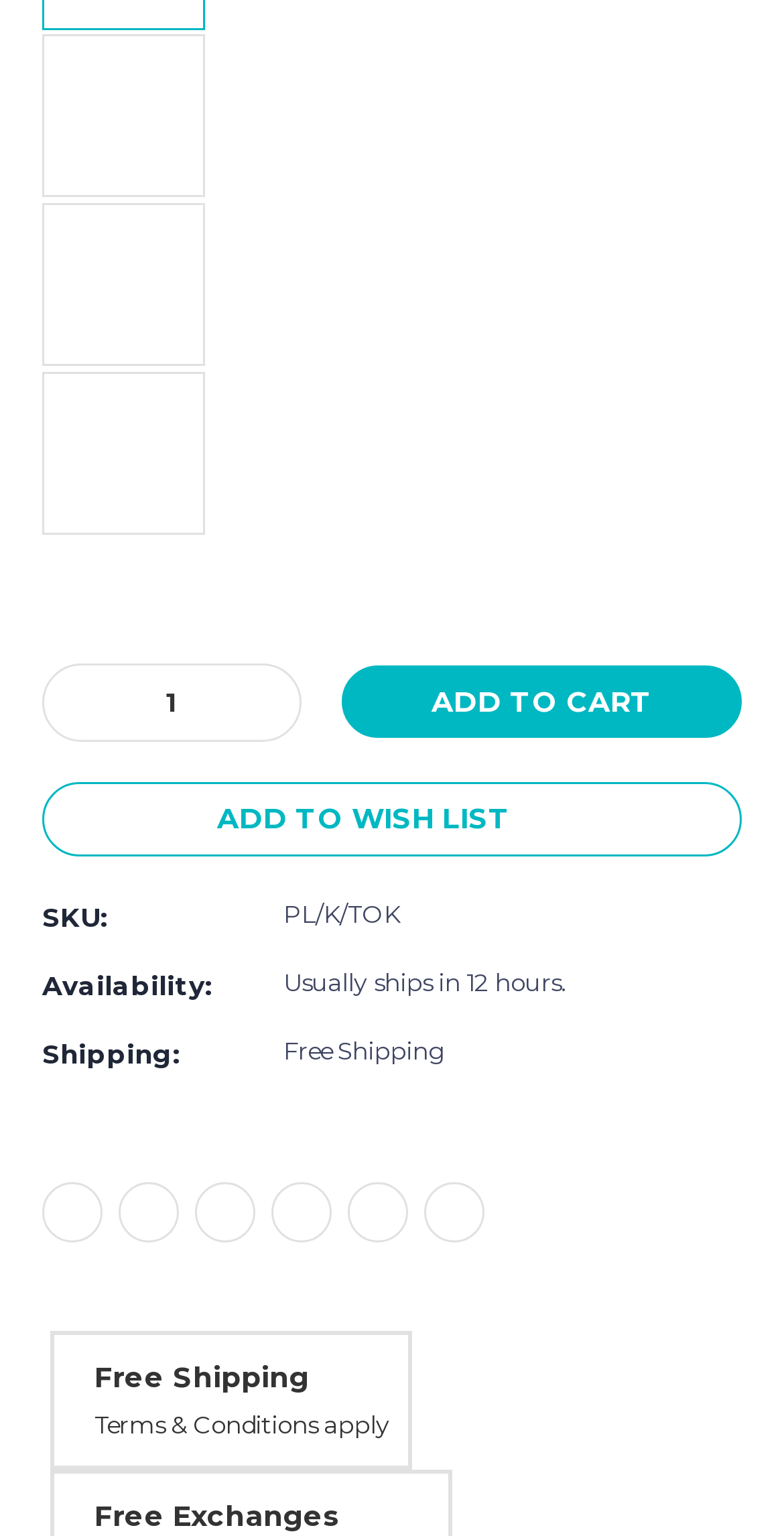Please provide a brief answer to the following inquiry using a single word or phrase:
What is the shipping policy?

Free Shipping